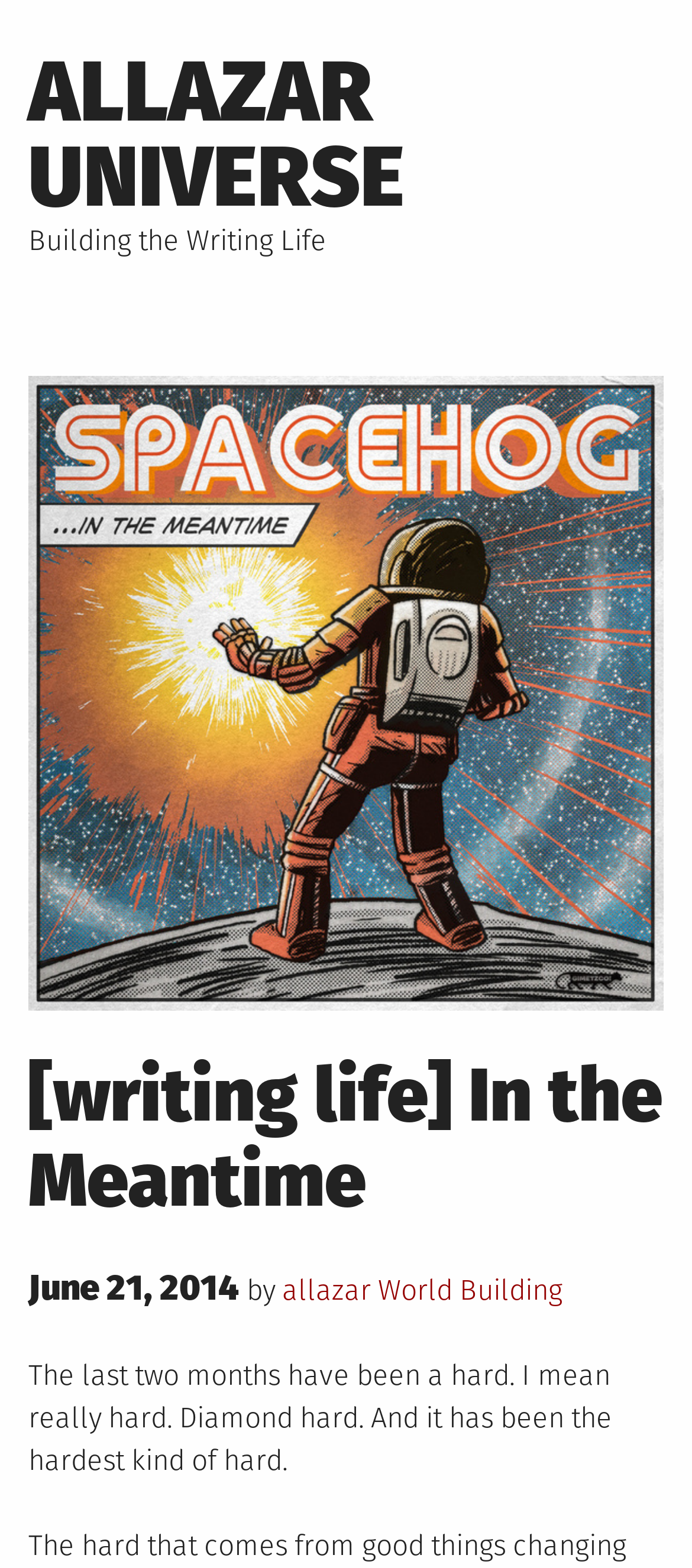Please specify the bounding box coordinates in the format (top-left x, top-left y, bottom-right x, bottom-right y), with all values as floating point numbers between 0 and 1. Identify the bounding box of the UI element described by: allazar

[0.408, 0.812, 0.536, 0.833]